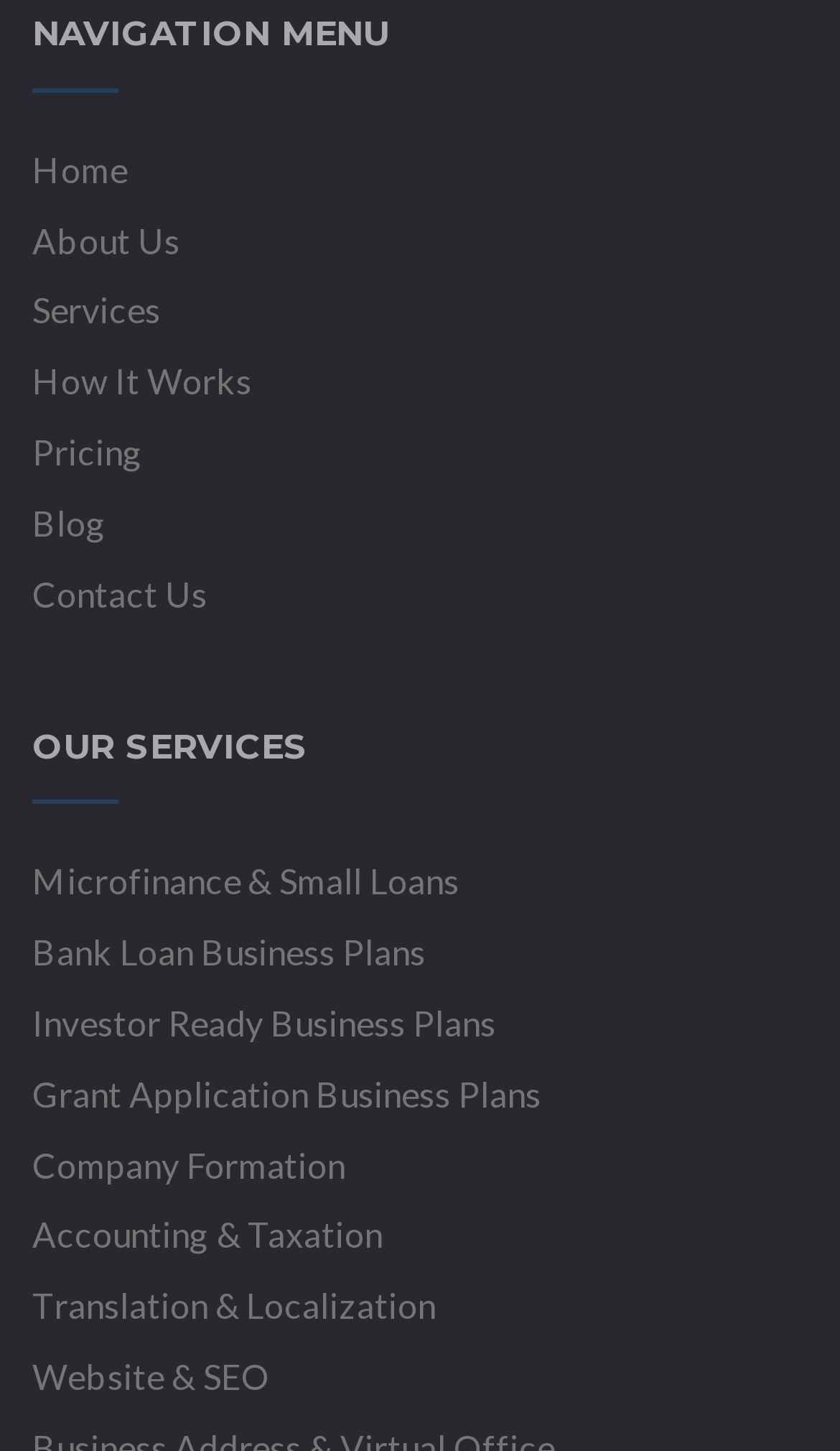Provide your answer to the question using just one word or phrase: How many navigation menu items are there?

7